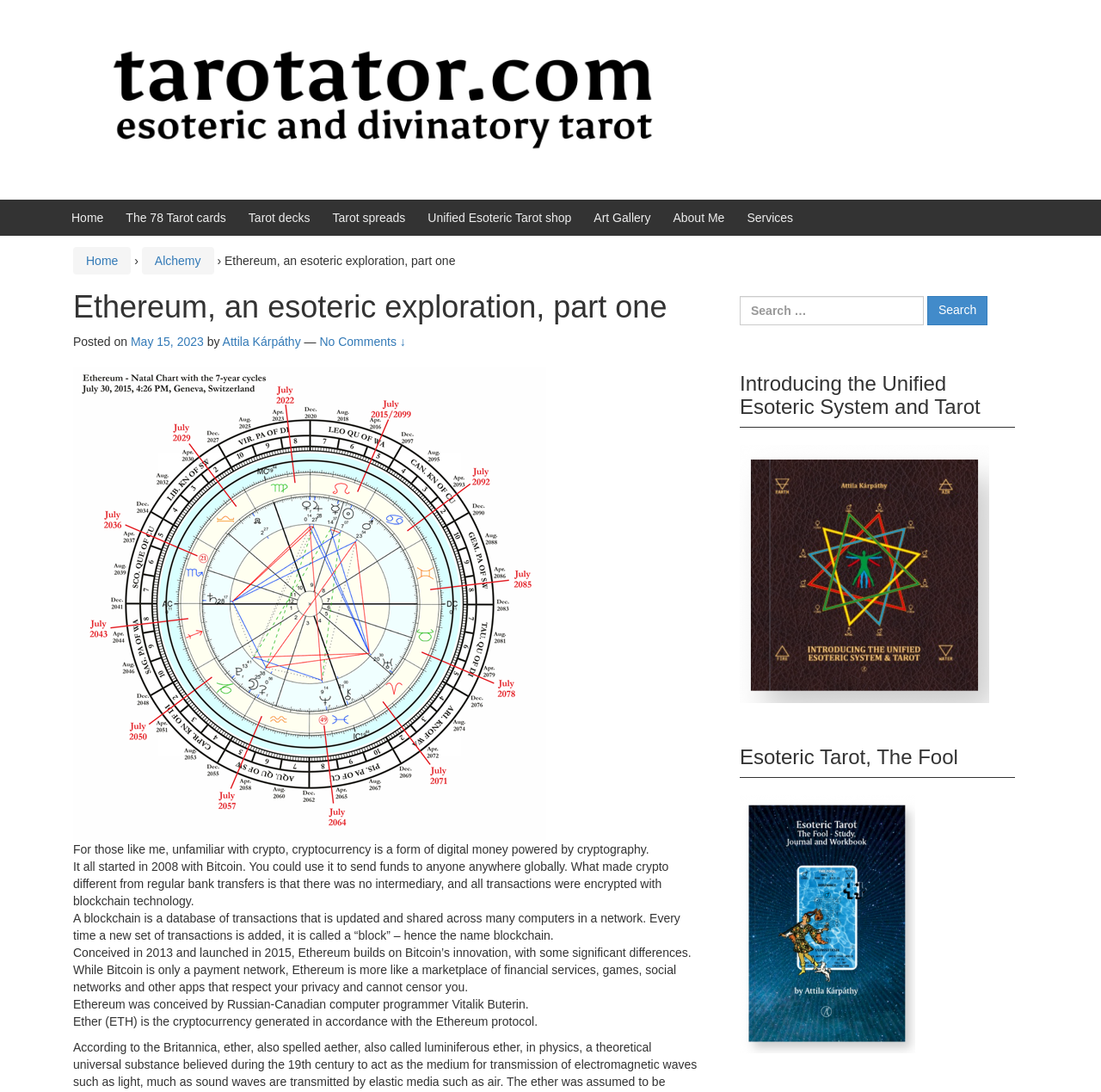Pinpoint the bounding box coordinates of the element that must be clicked to accomplish the following instruction: "View the 'Art Gallery'". The coordinates should be in the format of four float numbers between 0 and 1, i.e., [left, top, right, bottom].

[0.539, 0.193, 0.591, 0.206]